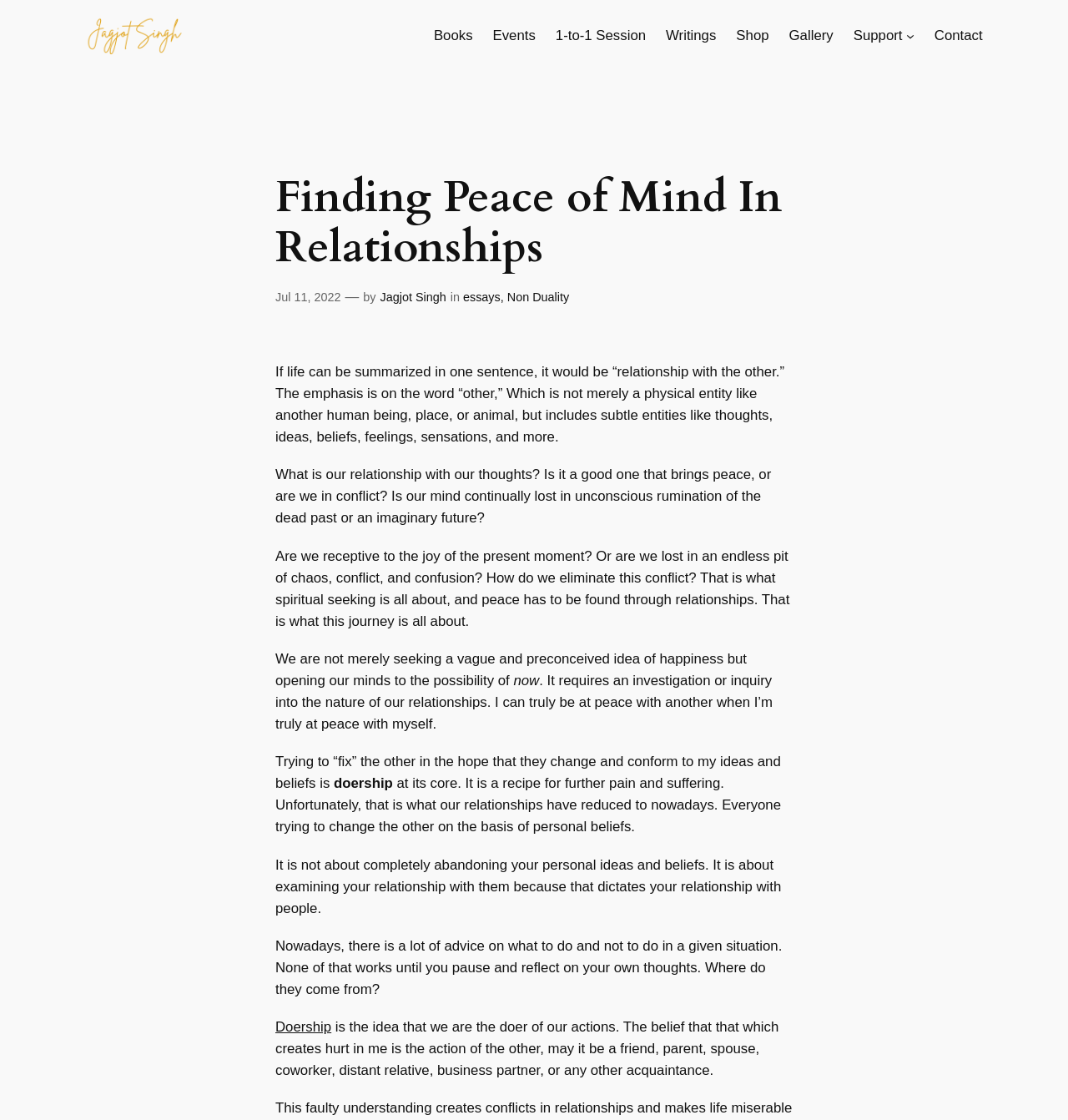Please indicate the bounding box coordinates for the clickable area to complete the following task: "Click the '1-to-1 Session' link". The coordinates should be specified as four float numbers between 0 and 1, i.e., [left, top, right, bottom].

[0.52, 0.022, 0.605, 0.041]